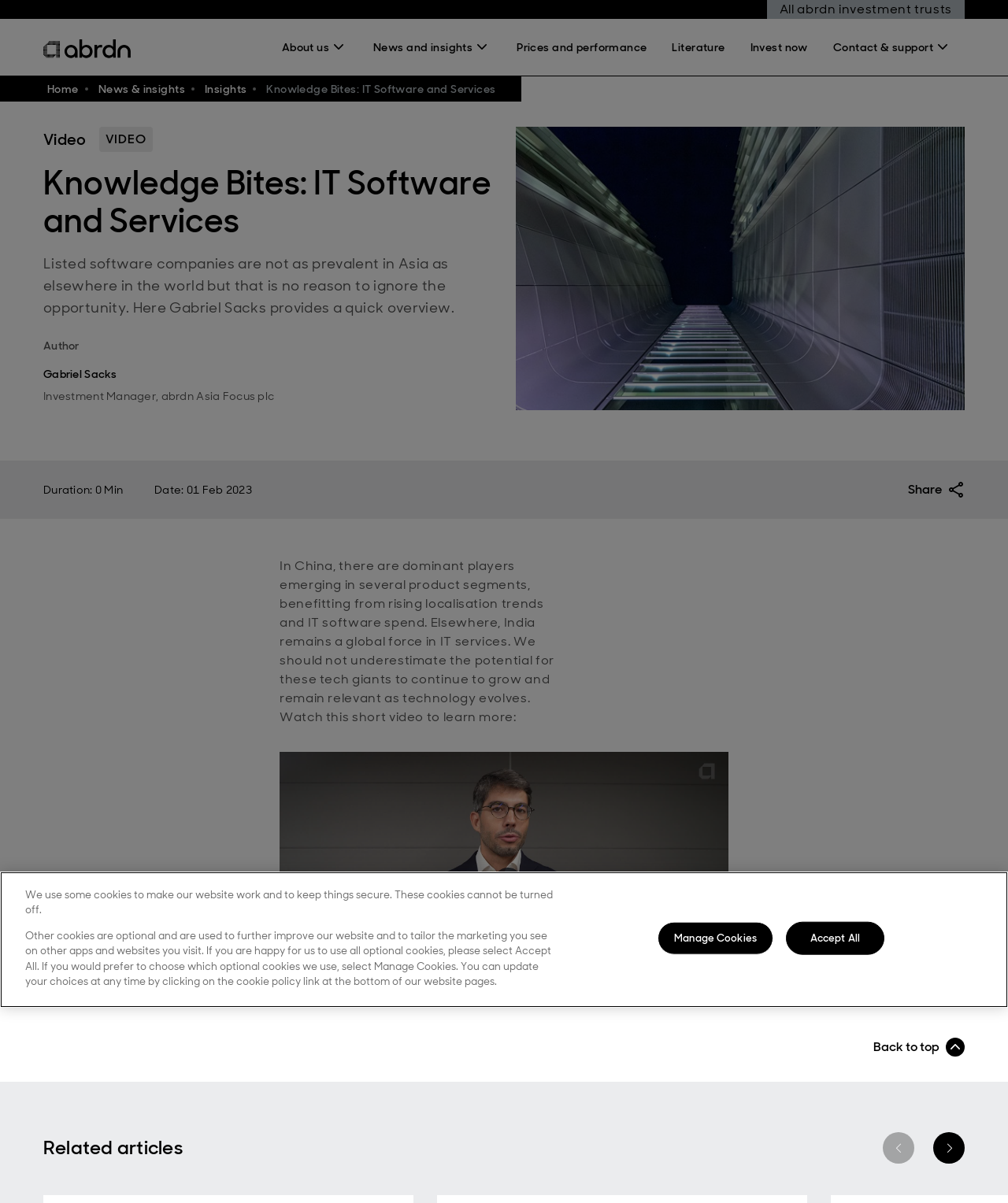Find the bounding box coordinates for the area that should be clicked to accomplish the instruction: "Watch the video".

[0.277, 0.625, 0.723, 0.835]